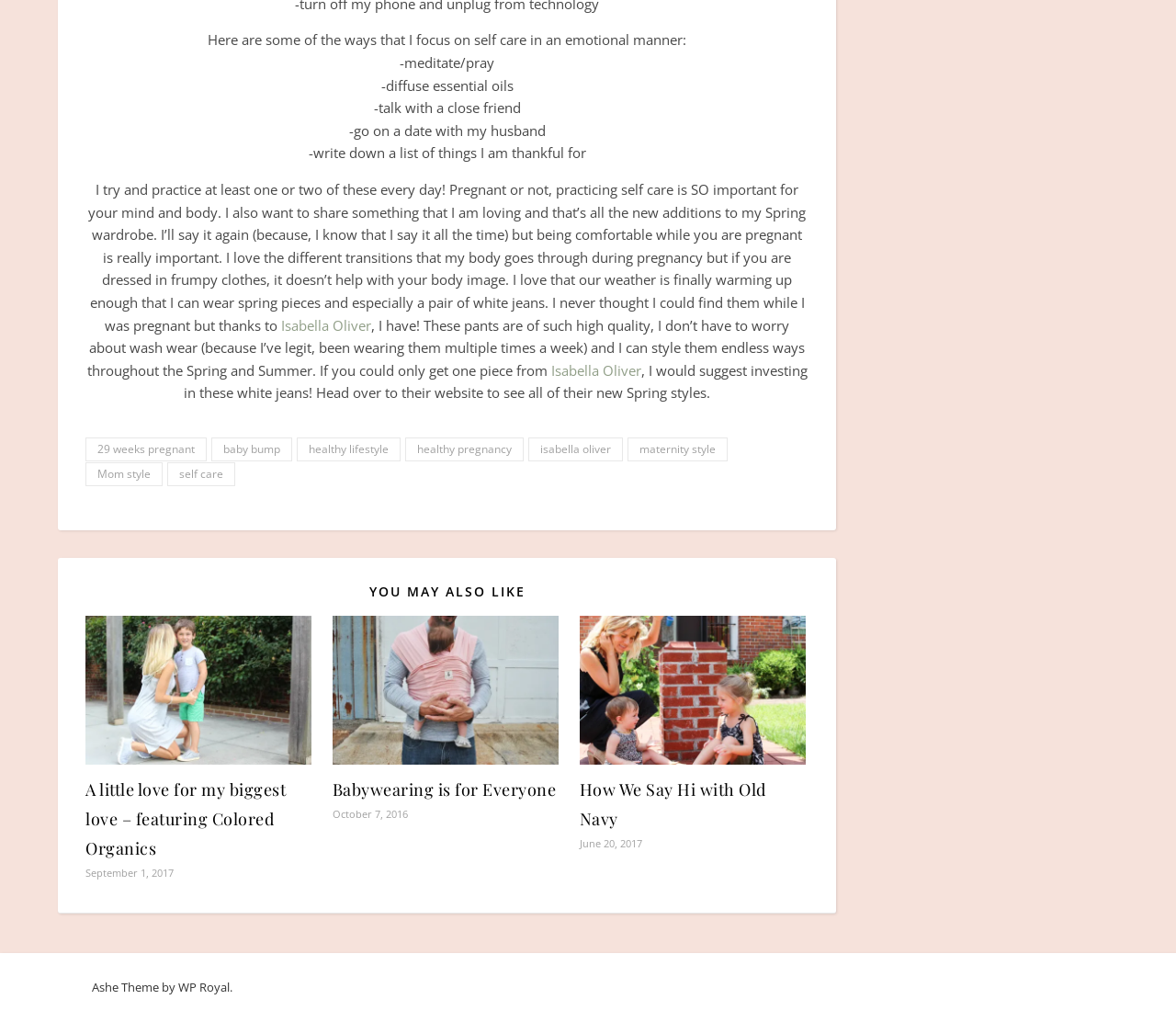Identify the bounding box of the HTML element described here: "Babywearing is for Everyone". Provide the coordinates as four float numbers between 0 and 1: [left, top, right, bottom].

[0.283, 0.762, 0.473, 0.784]